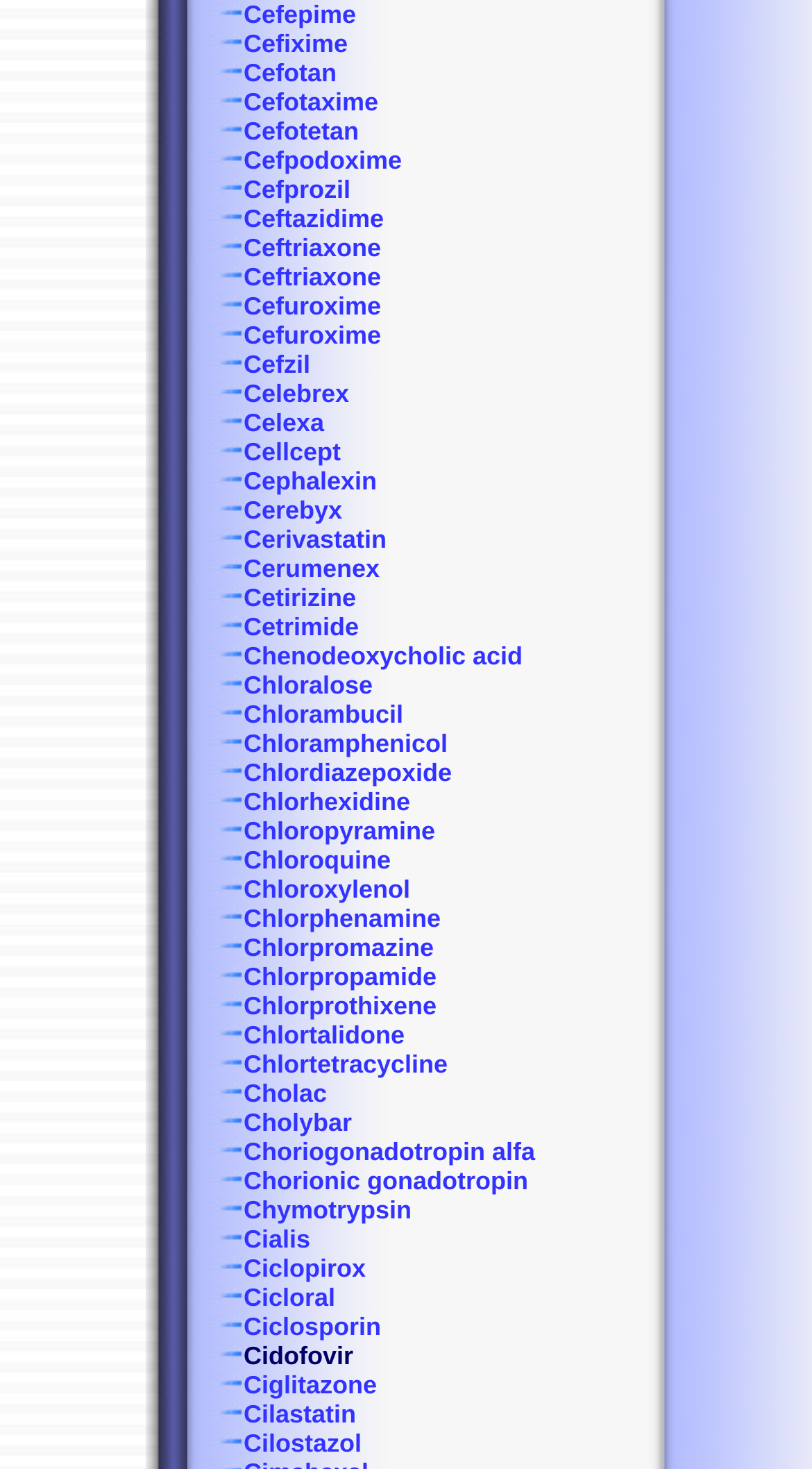Do all links have an associated image?
Based on the screenshot, respond with a single word or phrase.

Yes